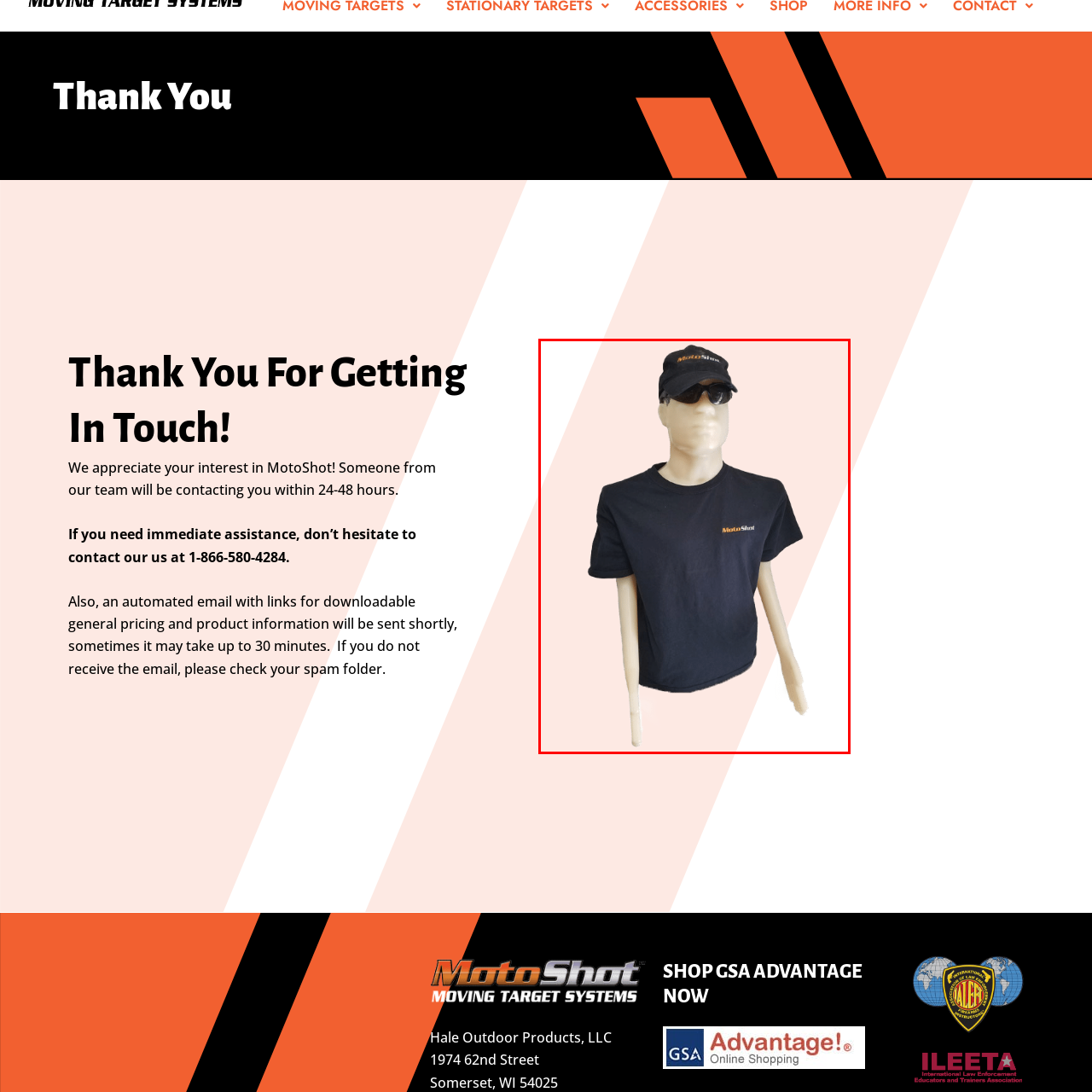Describe in detail what is depicted in the image enclosed by the red lines.

The image features an apparel display showcasing a mannequin dressed in a black t-shirt adorned with the MotoShot logo in orange. The mannequin is also wearing sunglasses and a matching black cap, which further accentuates the branding. Positioned against a soft pink background, this image highlights the stylish and casual nature of MotoShot merchandise. The context suggests that this visual element is part of a thank you message for visitors, emphasizing the company's appreciation for their interest and excitement about their products.